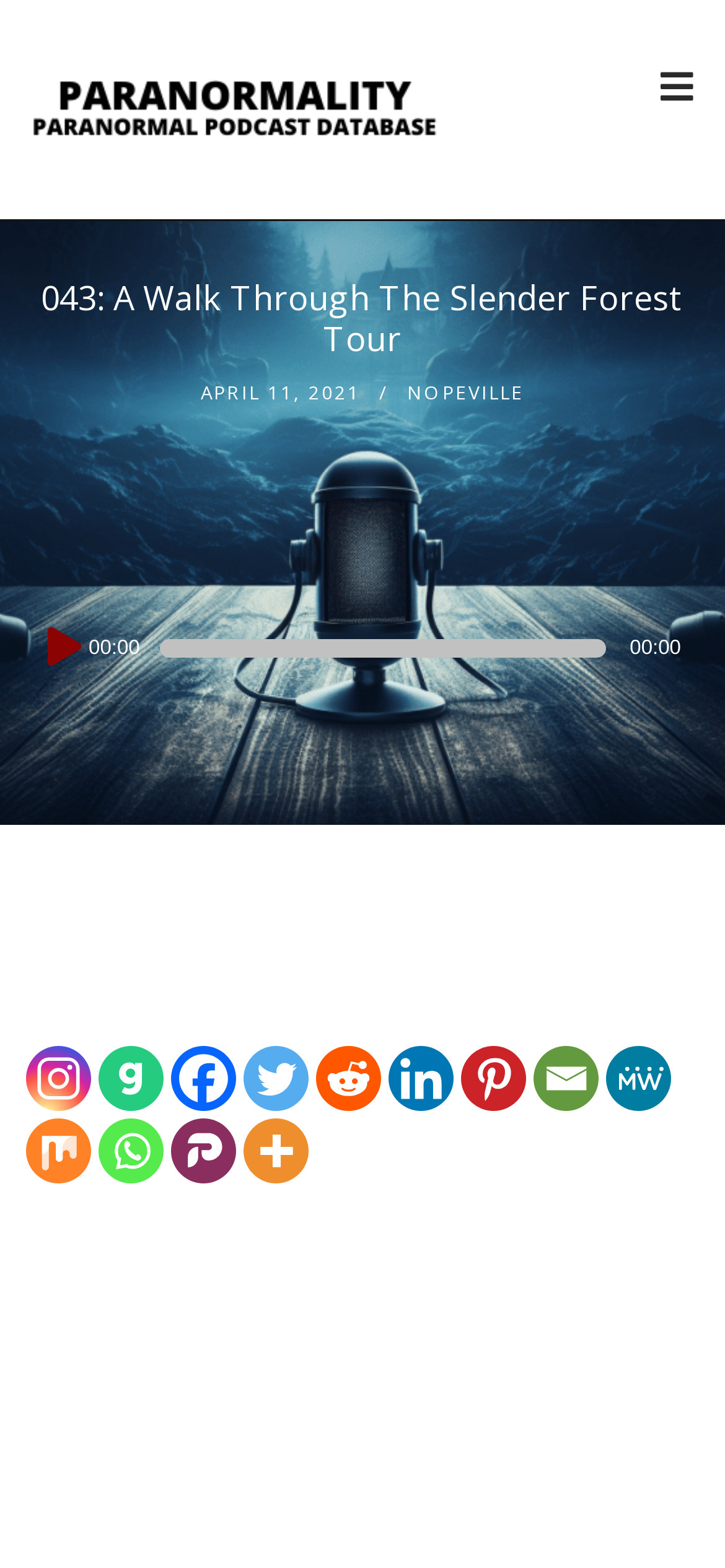Describe all the significant parts and information present on the webpage.

This webpage appears to be a podcast or audio content page, with a focus on paranormal themes. At the top, there is a heading that reads "Paranormality Radio" accompanied by an image, which is likely a logo. Below this, there is another heading that reads "043: A Walk Through The Slender Forest Tour", which suggests that this is a specific episode or tour.

To the right of the headings, there is a link to "NOPEVILLE" and a static text element that displays the date "APRIL 11, 2021". Below these elements, there is an audio player with a play button, a timer that displays "00:00", and a time slider that allows users to navigate through the audio content.

Further down the page, there is a section with a static text element that reads "Spread the love", followed by a row of social media links, including Instagram, Gab, Facebook, Twitter, Reddit, Linkedin, Pinterest, Email, MeWe, Mix, Whatsapp, Parler, and More. Each of these links is accompanied by an image, likely a social media icon.

Overall, the webpage is organized in a clear and concise manner, with a focus on providing easy access to the audio content and social media links.